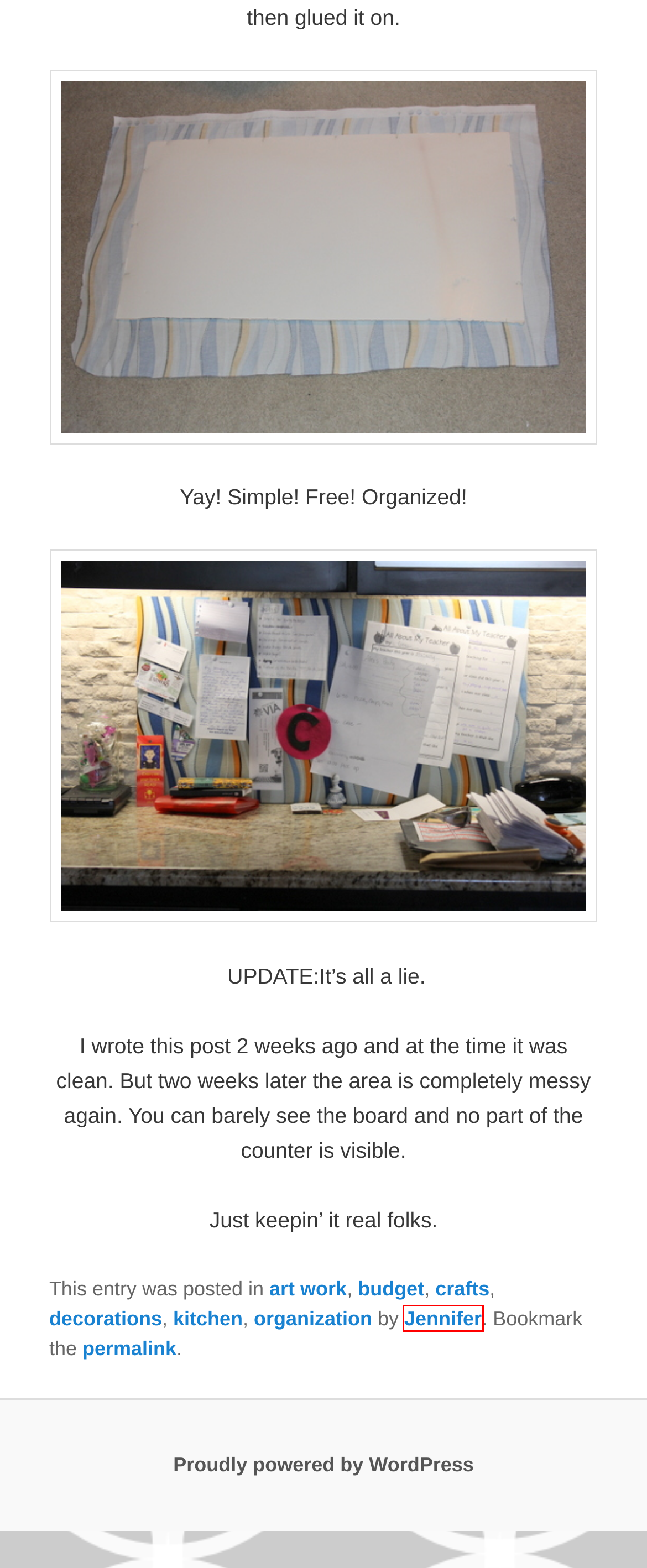Given a screenshot of a webpage with a red bounding box highlighting a UI element, choose the description that best corresponds to the new webpage after clicking the element within the red bounding box. Here are your options:
A. decorations | Big D & Me
B. Contact Me | Big D & Me
C. Blog Tool, Publishing Platform, and CMS – WordPress.org
D. organization | Big D & Me
E. Jennifer | Big D & Me
F. budget | Big D & Me
G. kitchen | Big D & Me
H. crafts | Big D & Me

E